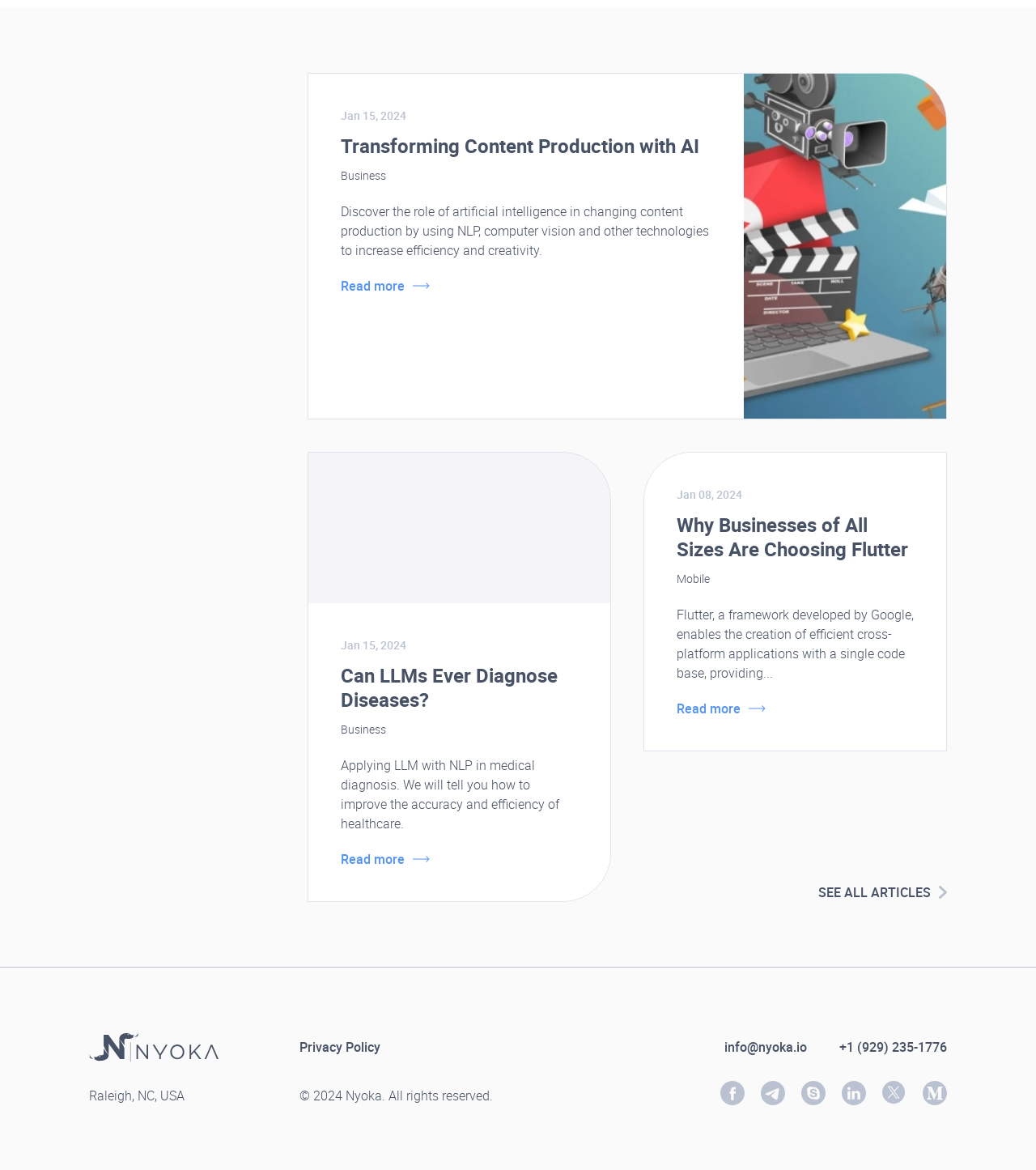Please provide the bounding box coordinates for the element that needs to be clicked to perform the instruction: "Read about transforming content production with AI". The coordinates must consist of four float numbers between 0 and 1, formatted as [left, top, right, bottom].

[0.297, 0.062, 0.914, 0.359]